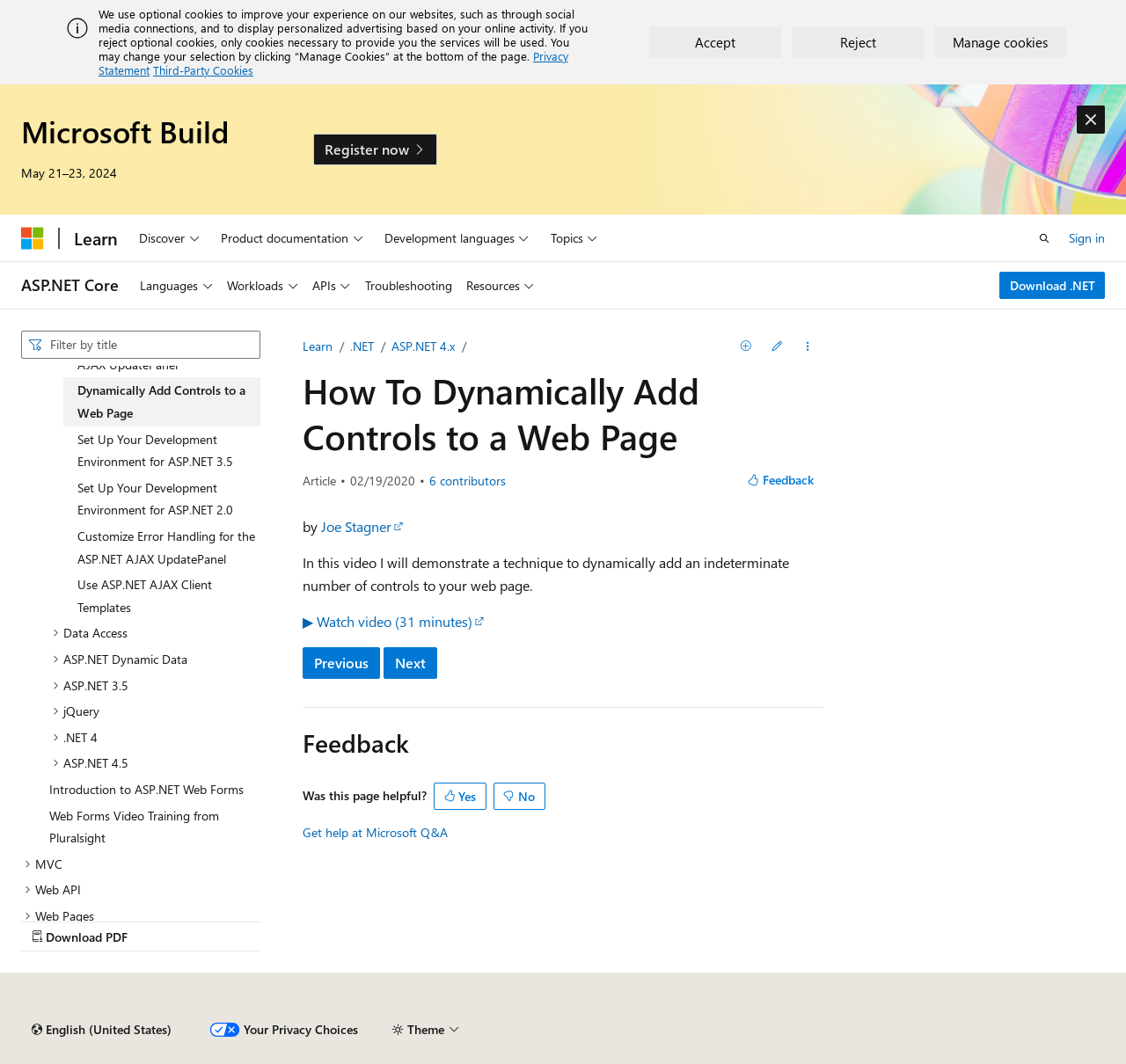Using the webpage screenshot, locate the HTML element that fits the following description and provide its bounding box: "parent_node: Learn aria-label="Microsoft"".

[0.019, 0.213, 0.039, 0.234]